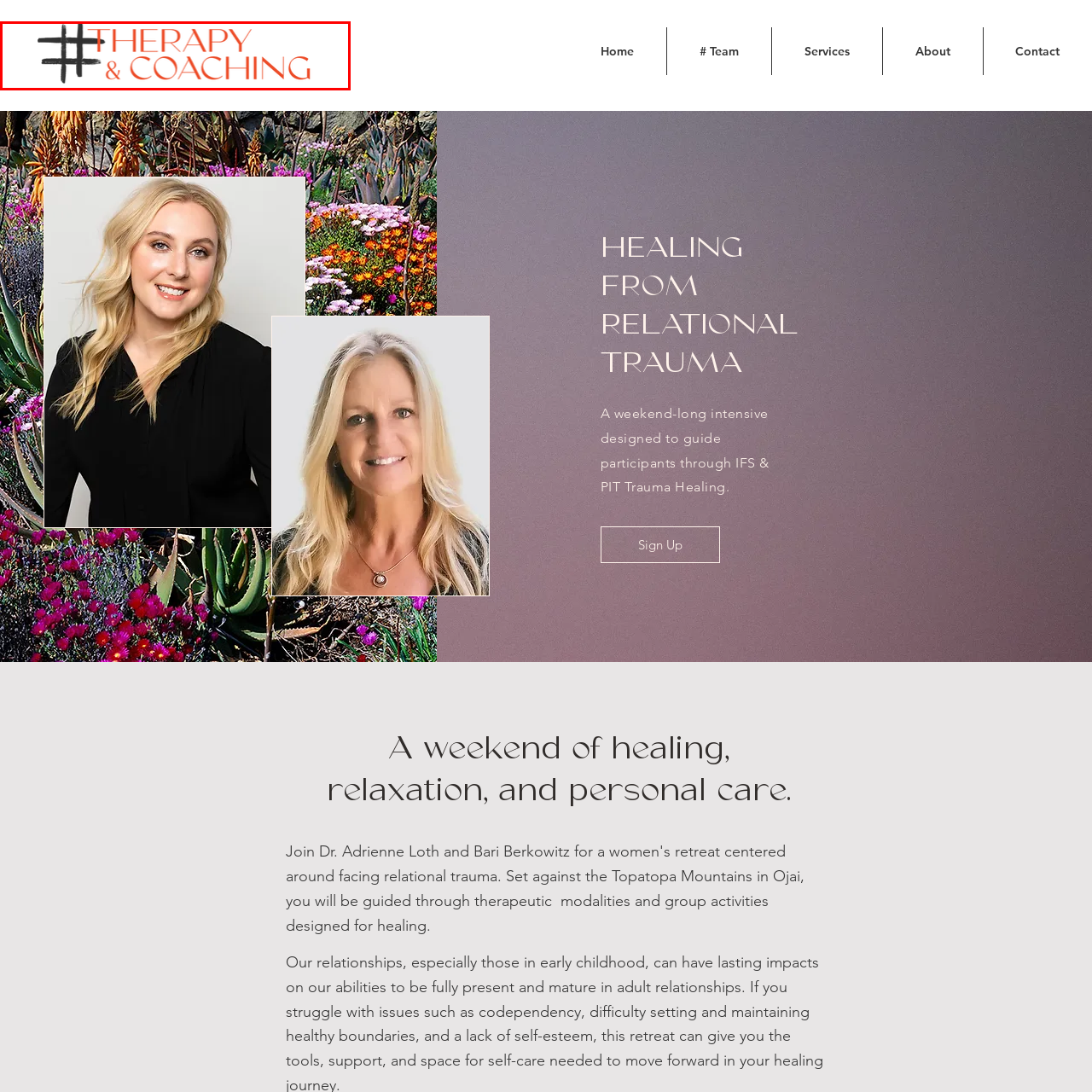Pay attention to the content inside the red bounding box and deliver a detailed answer to the following question based on the image's details: What is the focus of the services offered by Hashtag Coaching?

The question seeks to understand the focus of the services provided by Hashtag Coaching. According to the logo's description, the visual identity of the logo reflects the focus on therapeutic practices and coaching services, indicating that these are the primary areas of expertise for Hashtag Coaching.